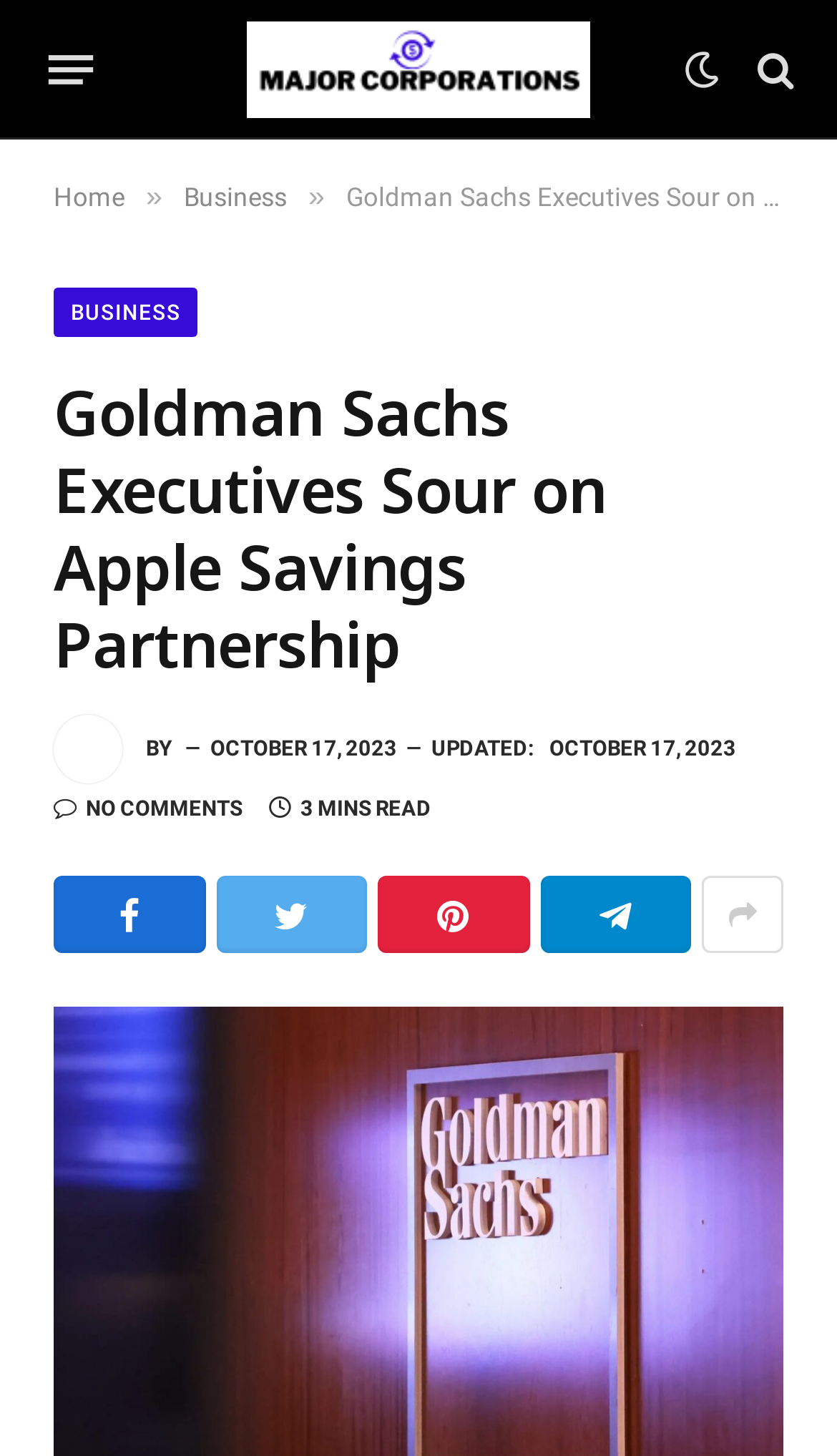Please provide a one-word or phrase answer to the question: 
What is the image above the 'BY' text?

sanjay ananda.seo